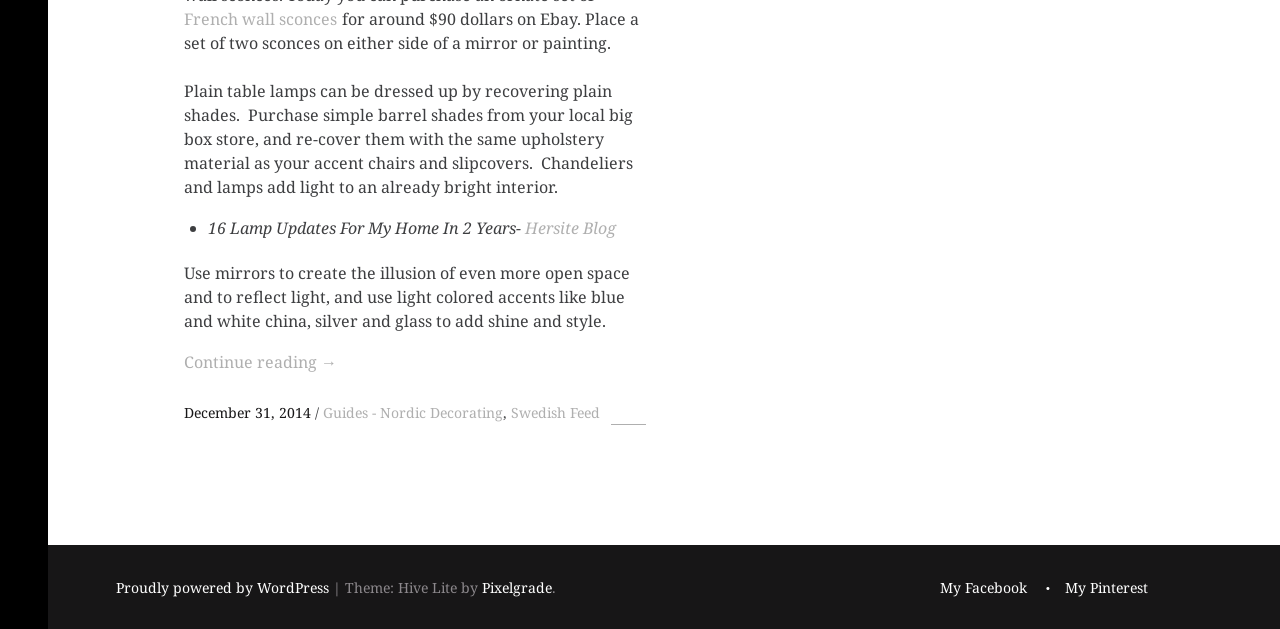Extract the bounding box of the UI element described as: "Hersite Blog".

[0.41, 0.346, 0.481, 0.381]